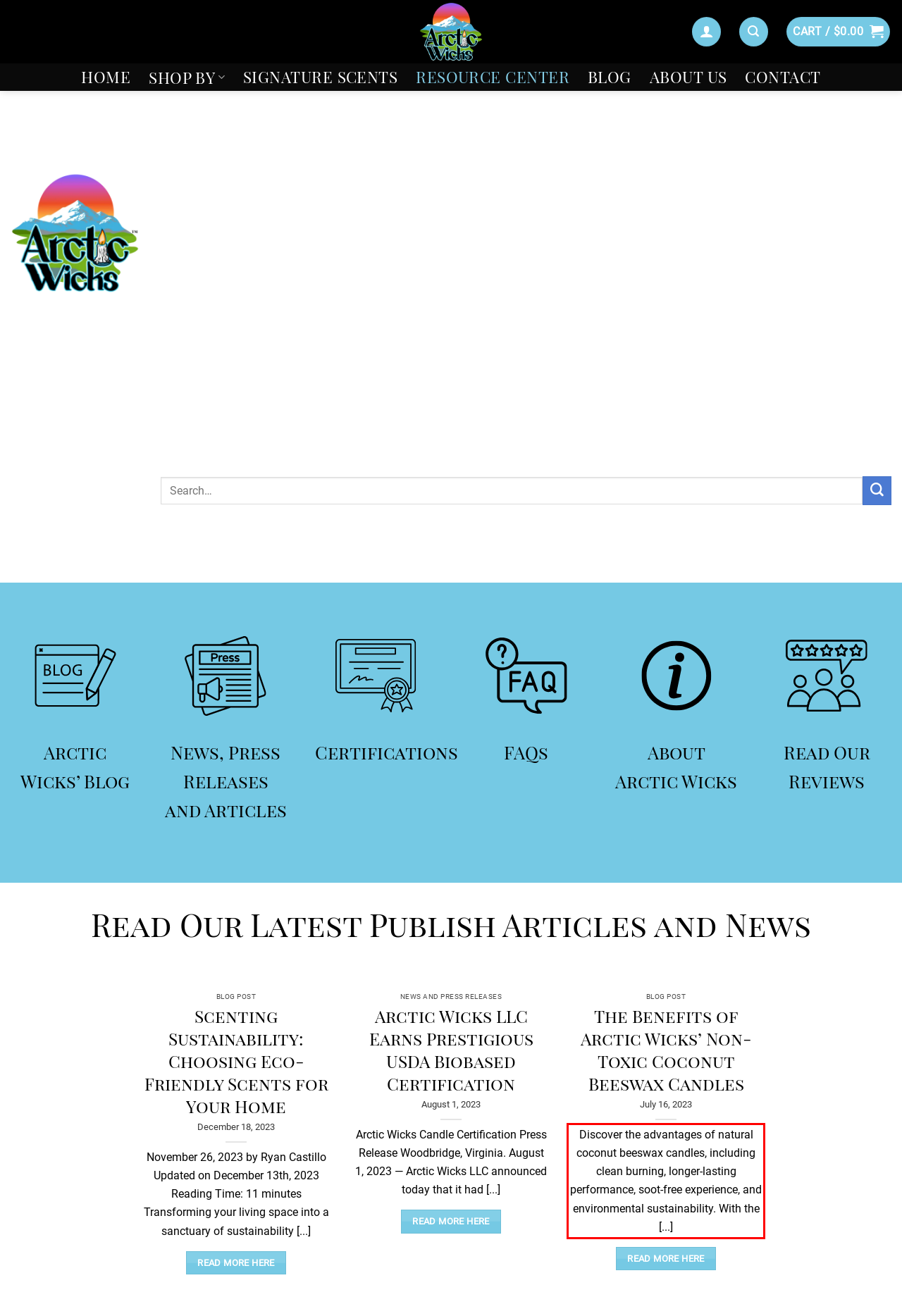You are provided with a screenshot of a webpage featuring a red rectangle bounding box. Extract the text content within this red bounding box using OCR.

Discover the advantages of natural coconut beeswax candles, including clean burning, longer-lasting performance, soot-free experience, and environmental sustainability. With the [...]